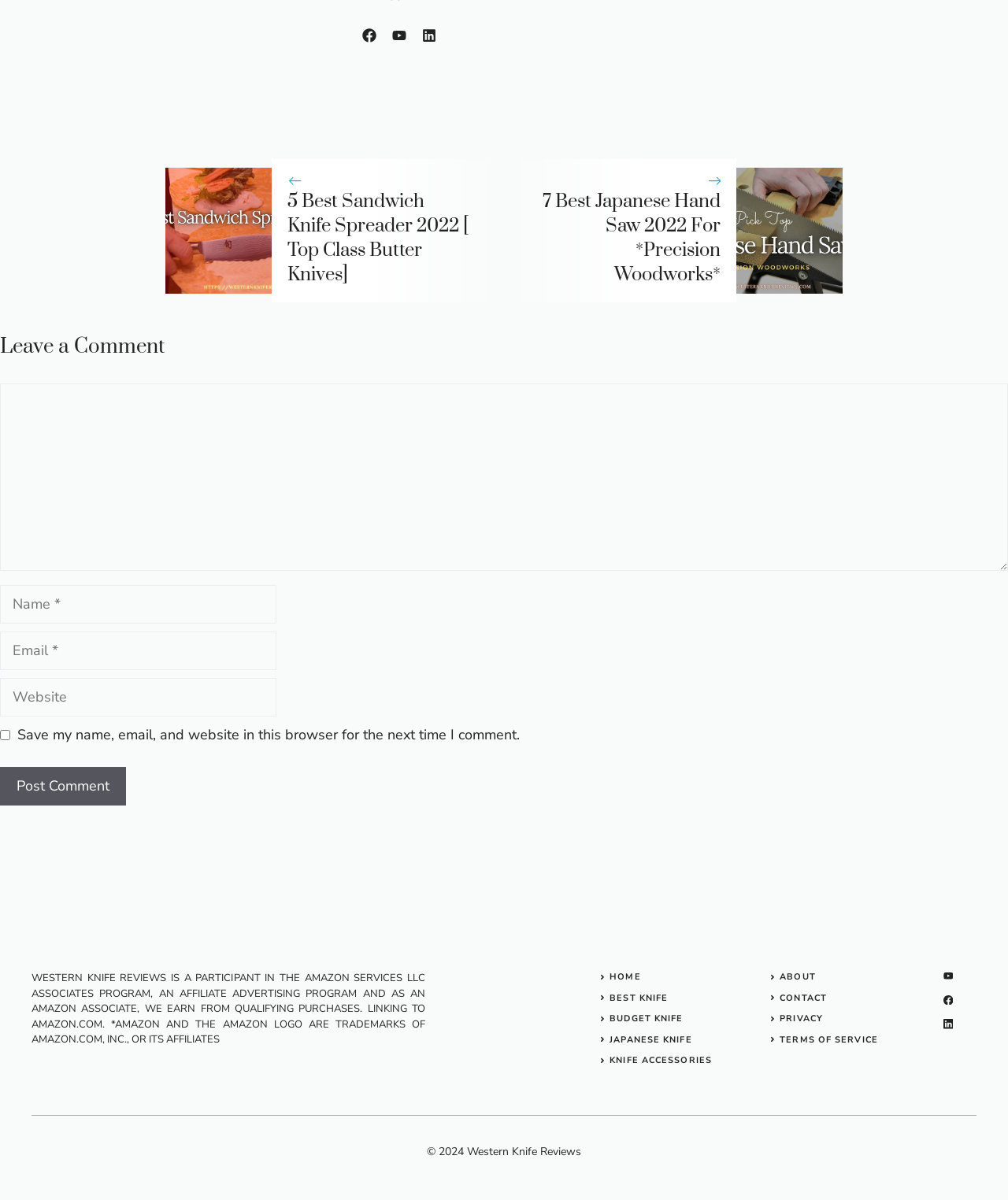What is the topic of the first heading?
Answer the question with a single word or phrase, referring to the image.

Sandwich Knife Spreader